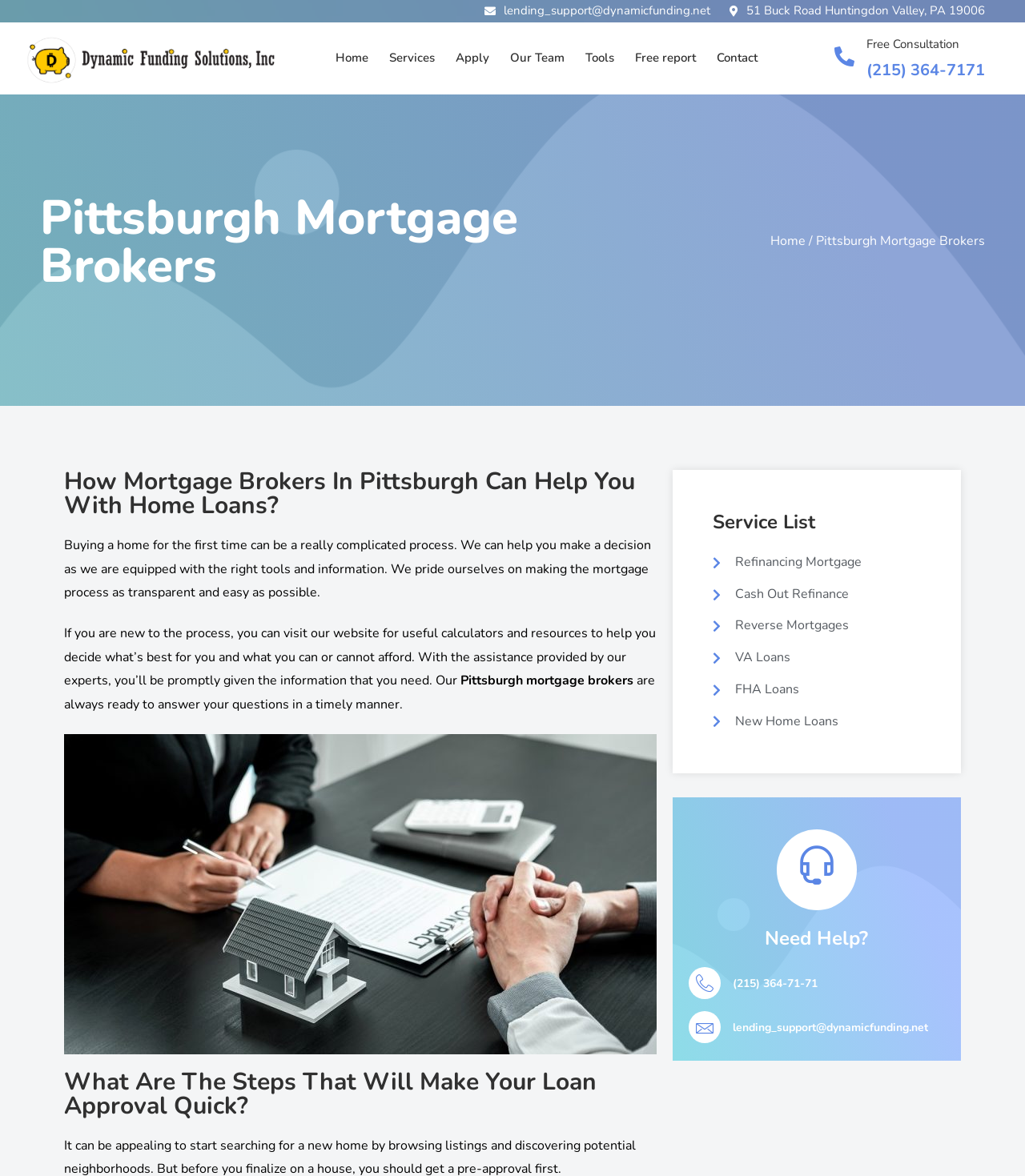Locate the heading on the webpage and return its text.

Pittsburgh Mortgage Brokers